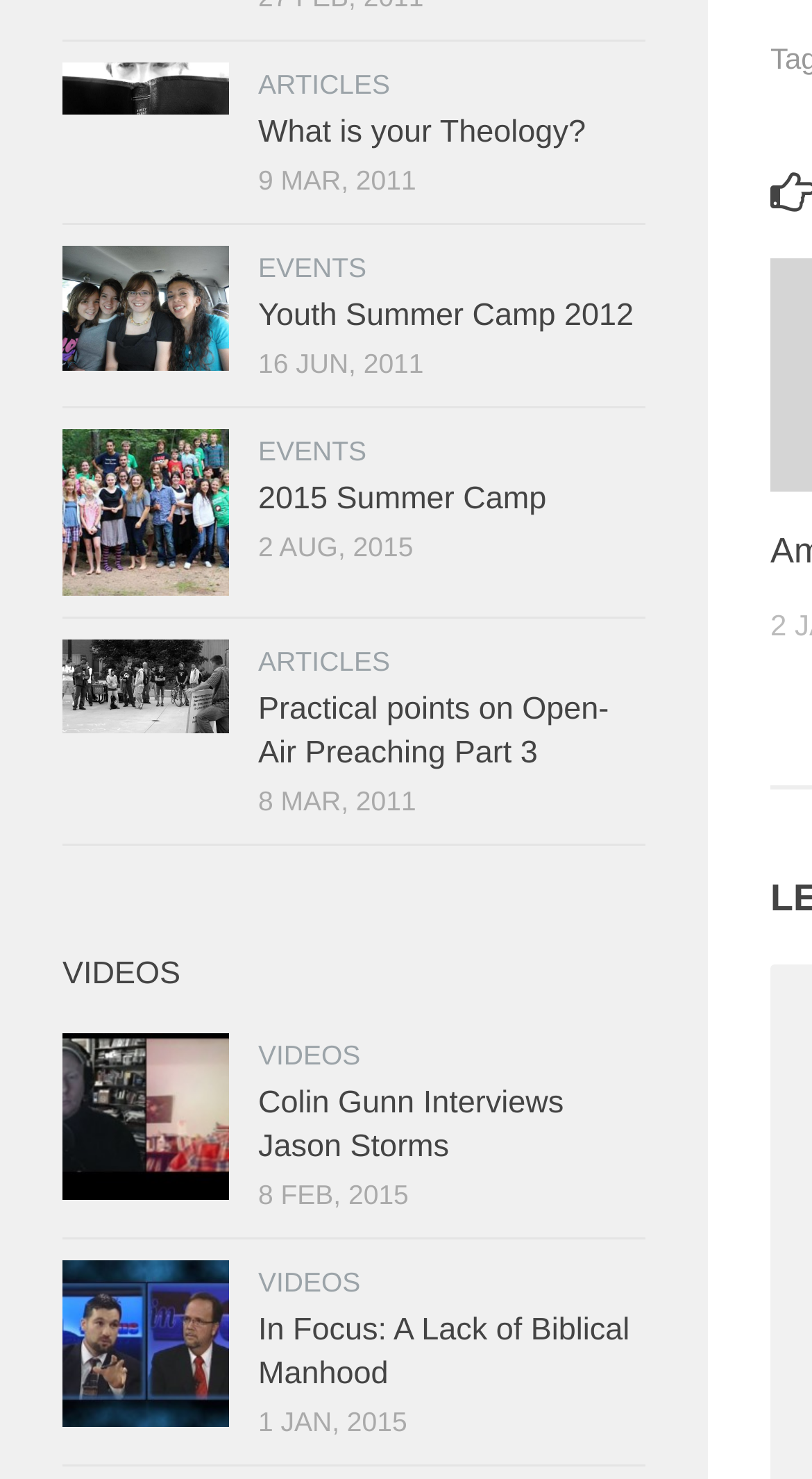Calculate the bounding box coordinates of the UI element given the description: "2015 Summer Camp".

[0.318, 0.325, 0.673, 0.349]